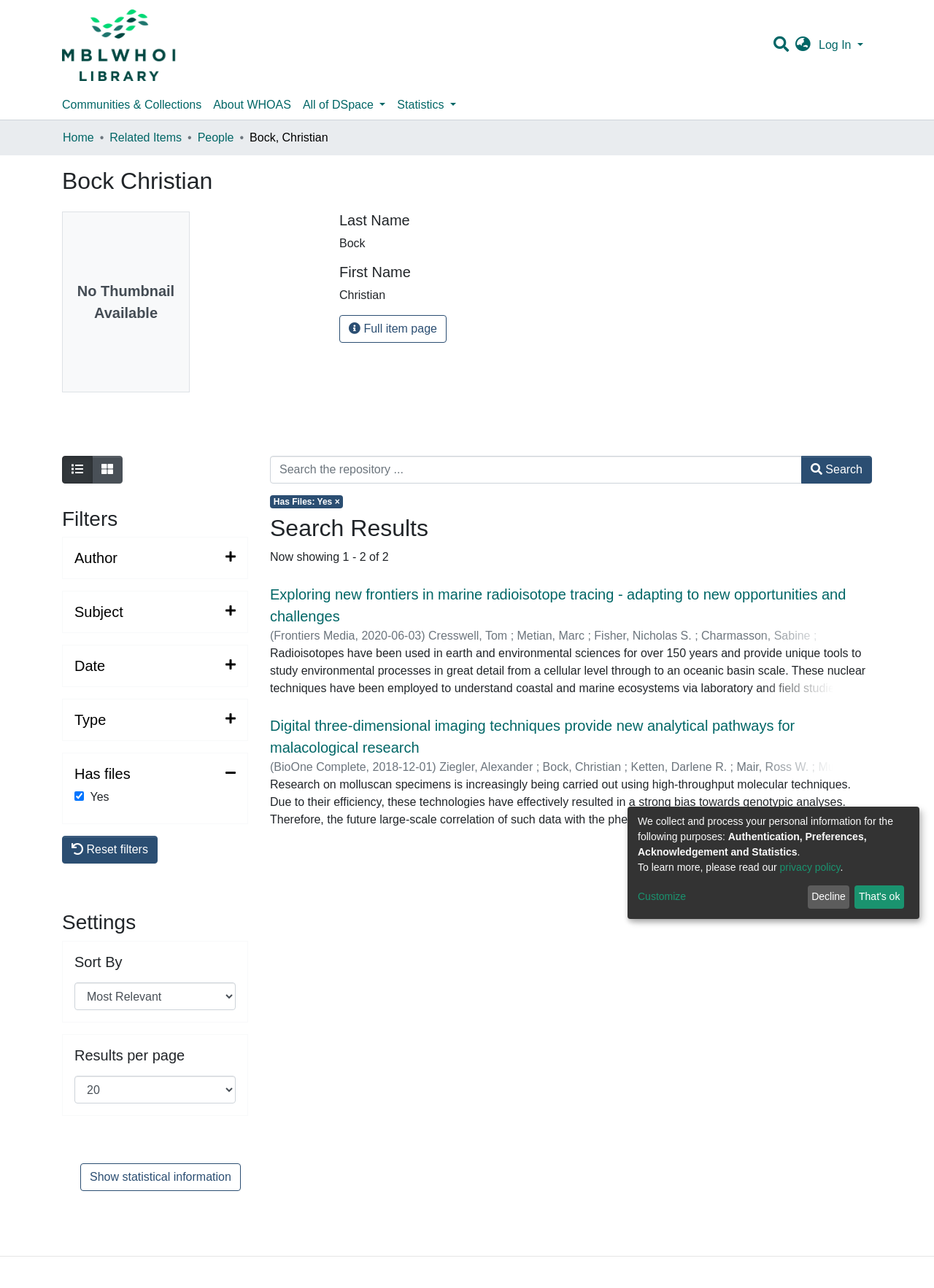Reply to the question with a brief word or phrase: What is the current search filter?

Has Files: Yes